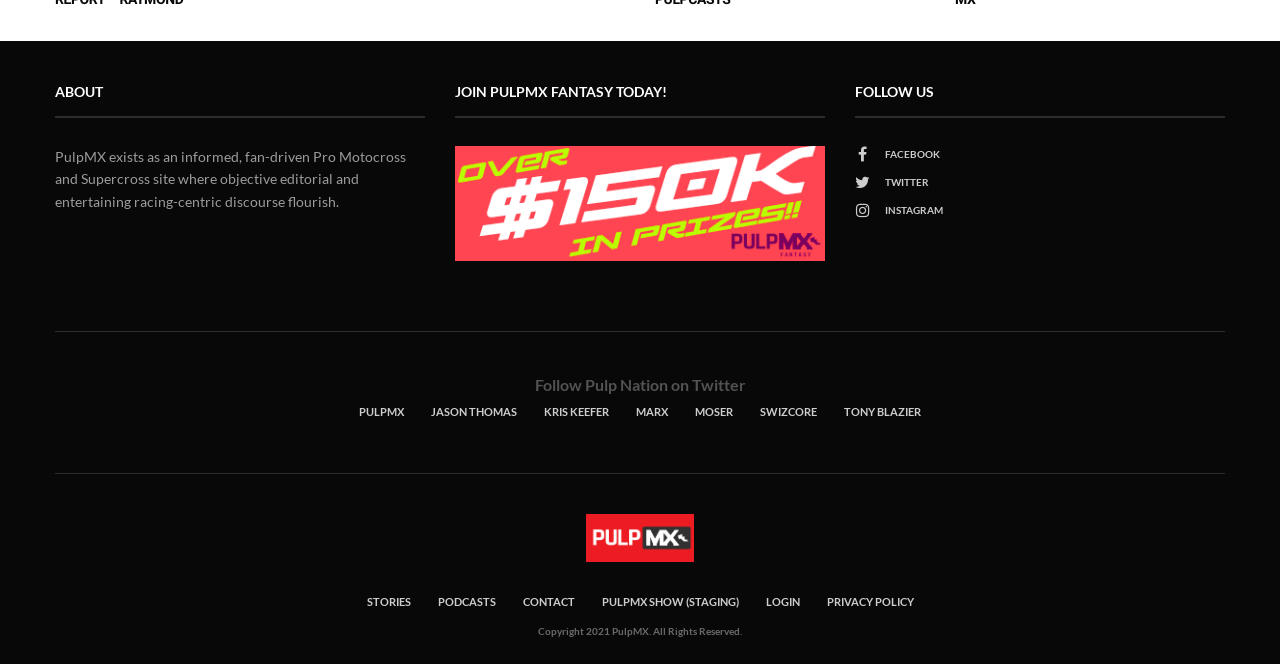Kindly respond to the following question with a single word or a brief phrase: 
Who are the contributors to the website?

Jason Thomas, Kris Keefer, Marx, Moser, Swizcore, Tony Blazier